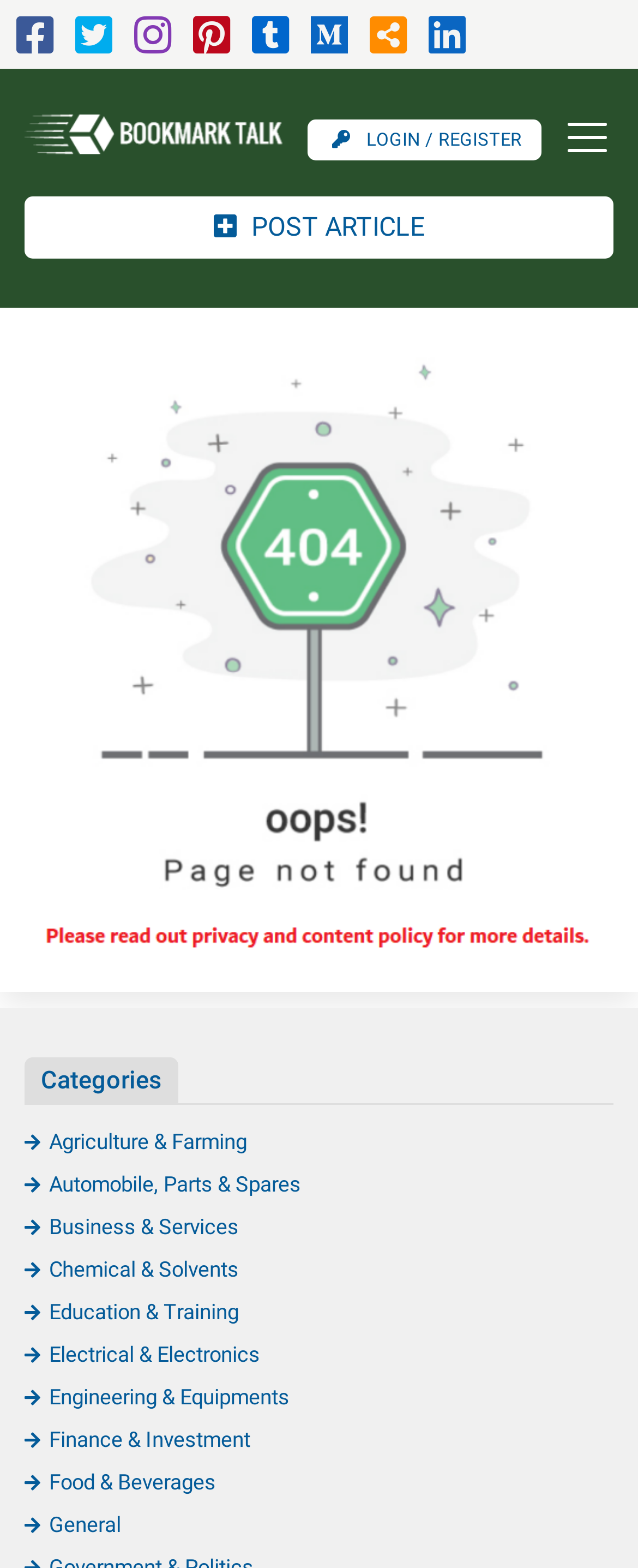Refer to the image and answer the question with as much detail as possible: What is the icon next to the 'POST ARTICLE' link?

The icon next to the 'POST ARTICLE' link is a font awesome icon with the code 'uf0fe', which is a pencil icon.